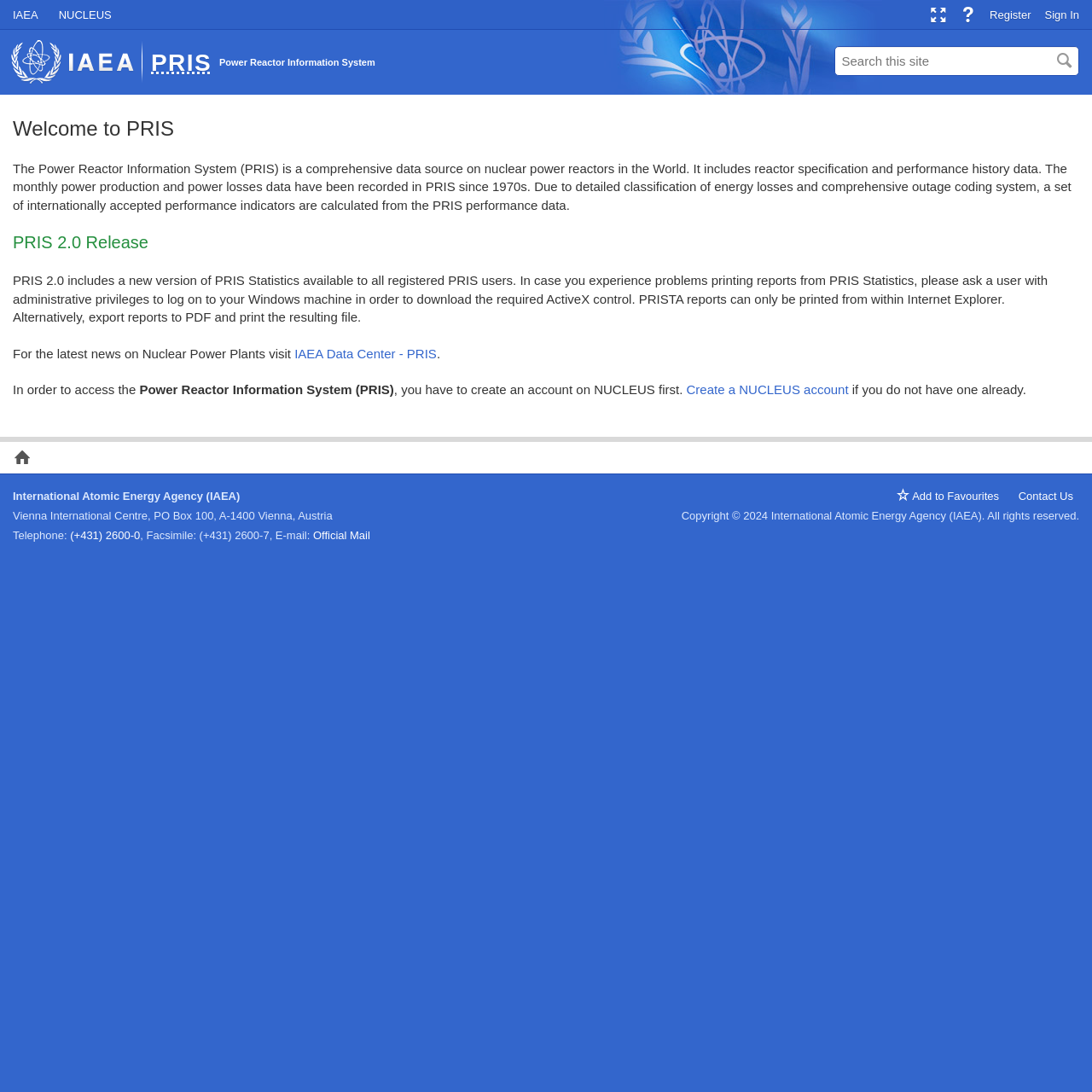Please identify the coordinates of the bounding box for the clickable region that will accomplish this instruction: "Search this site".

[0.764, 0.042, 0.988, 0.07]